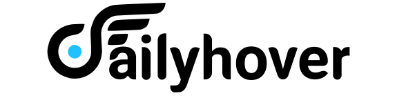What is the font style of 'hover' in the logo?
Please use the visual content to give a single word or phrase answer.

Bold